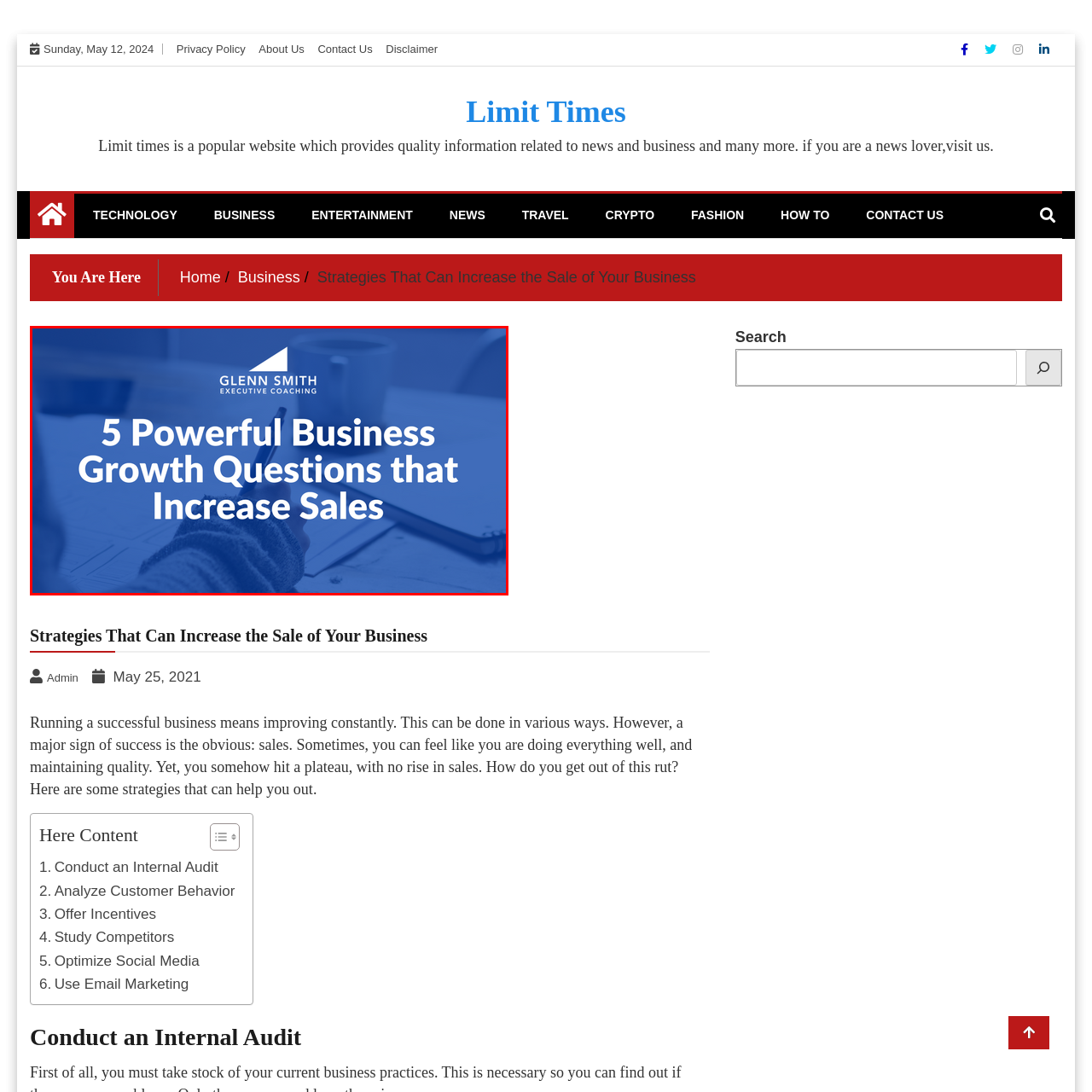Generate a comprehensive caption for the image section marked by the red box.

The image presents a visually striking graphic titled "5 Powerful Business Growth Questions that Increase Sales," prominently featuring the logo of Glenn Smith Executive Coaching. The text is bold and white against a rich blue background, making it stand out effectively. Below the title, a hand can be seen poised with a pen, likely engaged in note-taking or planning, which suggests an active and thoughtful approach to business development. The composition conveys a sense of professionalism and motivation, aligning with themes of strategic growth and sales enhancement, ideal for business professionals seeking to improve their sales strategies.